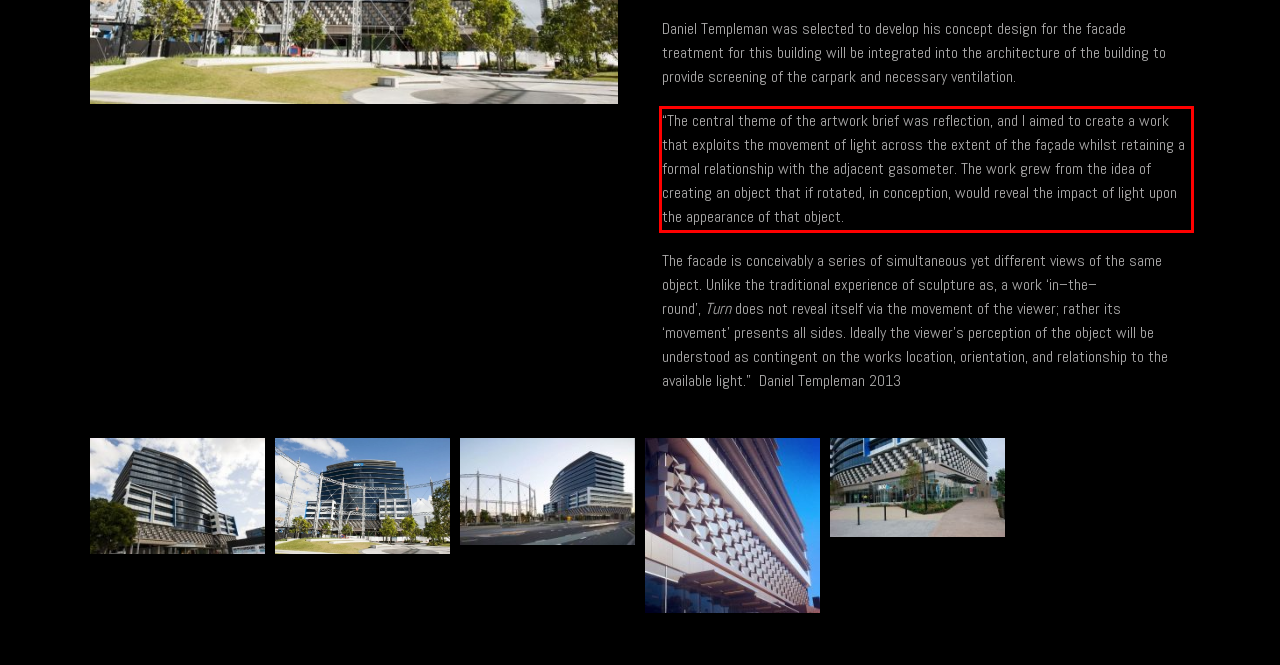You have a screenshot of a webpage with a red bounding box. Identify and extract the text content located inside the red bounding box.

“The central theme of the artwork brief was reflection, and I aimed to create a work that exploits the movement of light across the extent of the façade whilst retaining a formal relationship with the adjacent gasometer. The work grew from the idea of creating an object that if rotated, in conception, would reveal the impact of light upon the appearance of that object.